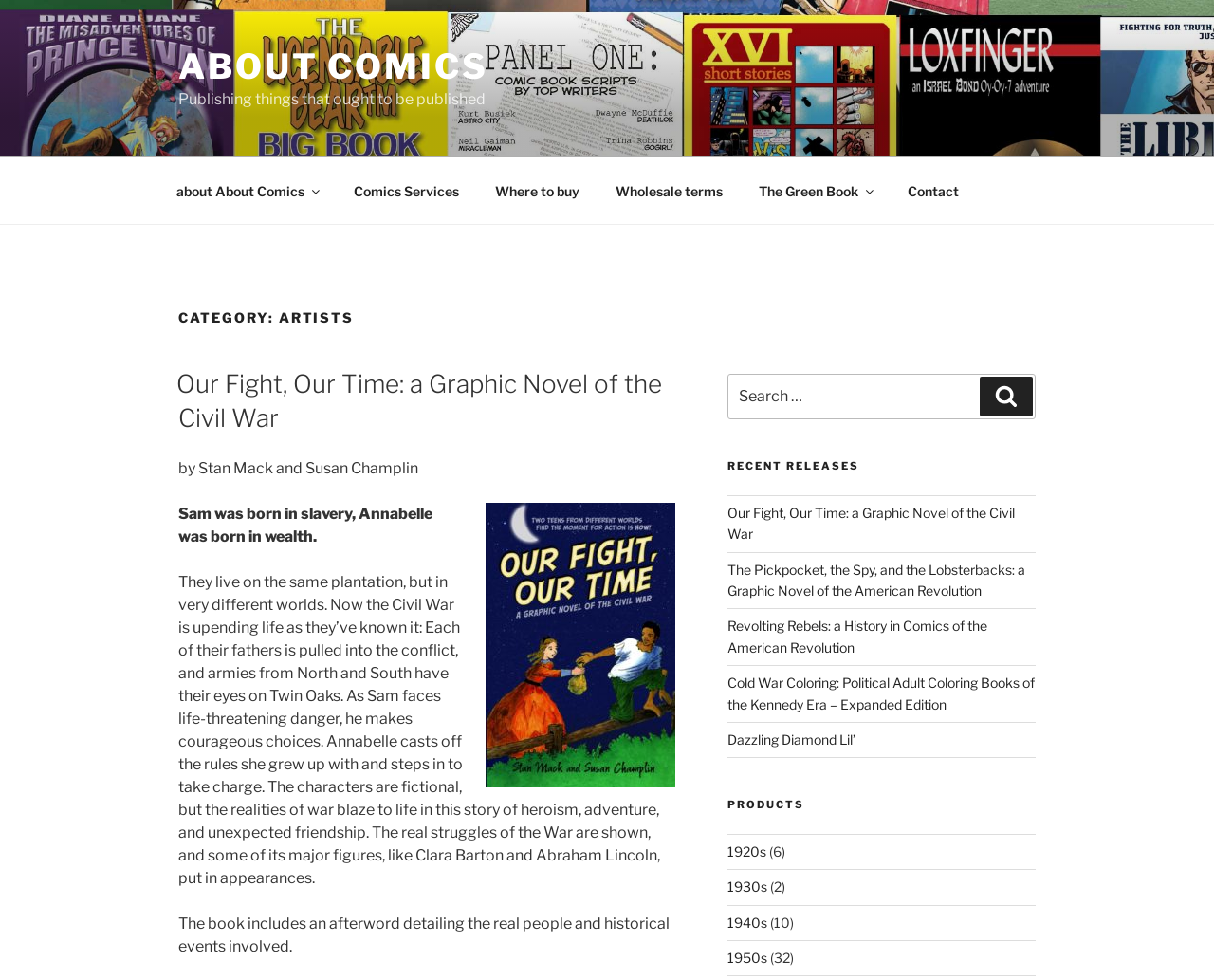Respond to the question with just a single word or phrase: 
What is the theme of the recent releases section?

Graphic Novels